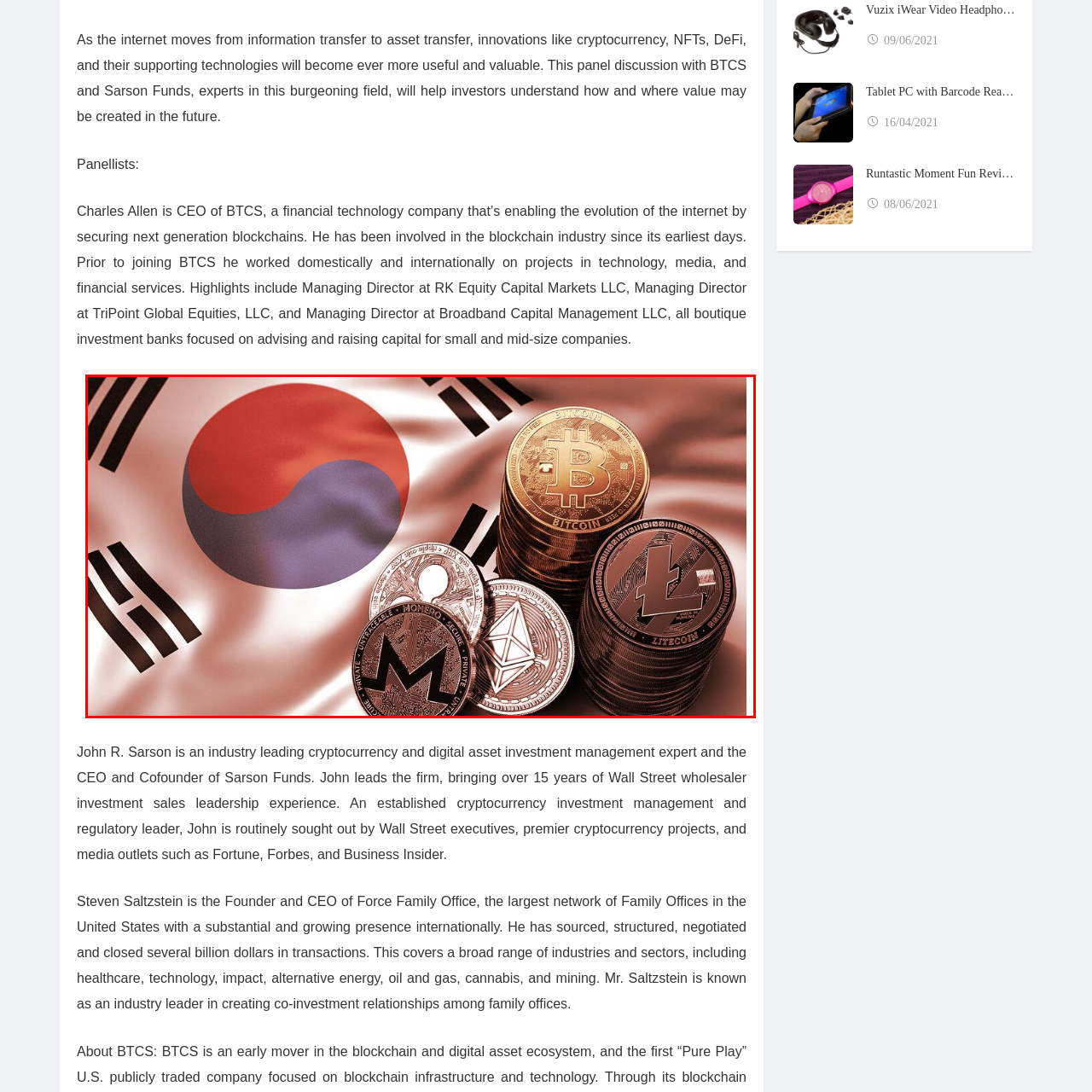What cryptocurrencies are represented in the image?
Consider the details within the red bounding box and provide a thorough answer to the question.

The image description specifically mentions that the coins representing popular cryptocurrencies, including Bitcoin, Ethereum, Monero, and Litecoin, surround the South Korean flag, highlighting their significance in the context of digital assets.